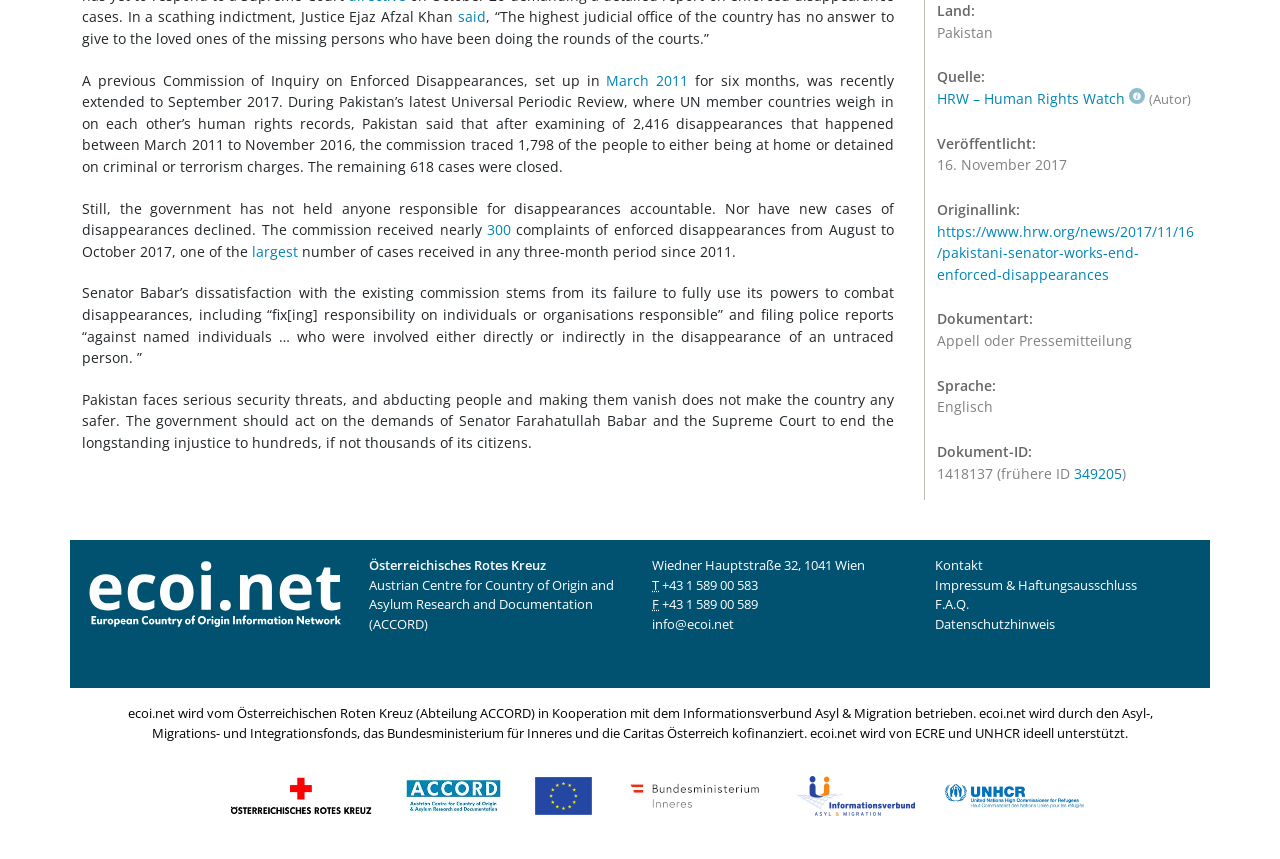Find the bounding box coordinates for the HTML element described in this sentence: "title="Informationsverbund Asyl & Migration"". Provide the coordinates as four float numbers between 0 and 1, in the format [left, top, right, bottom].

[0.622, 0.914, 0.714, 0.935]